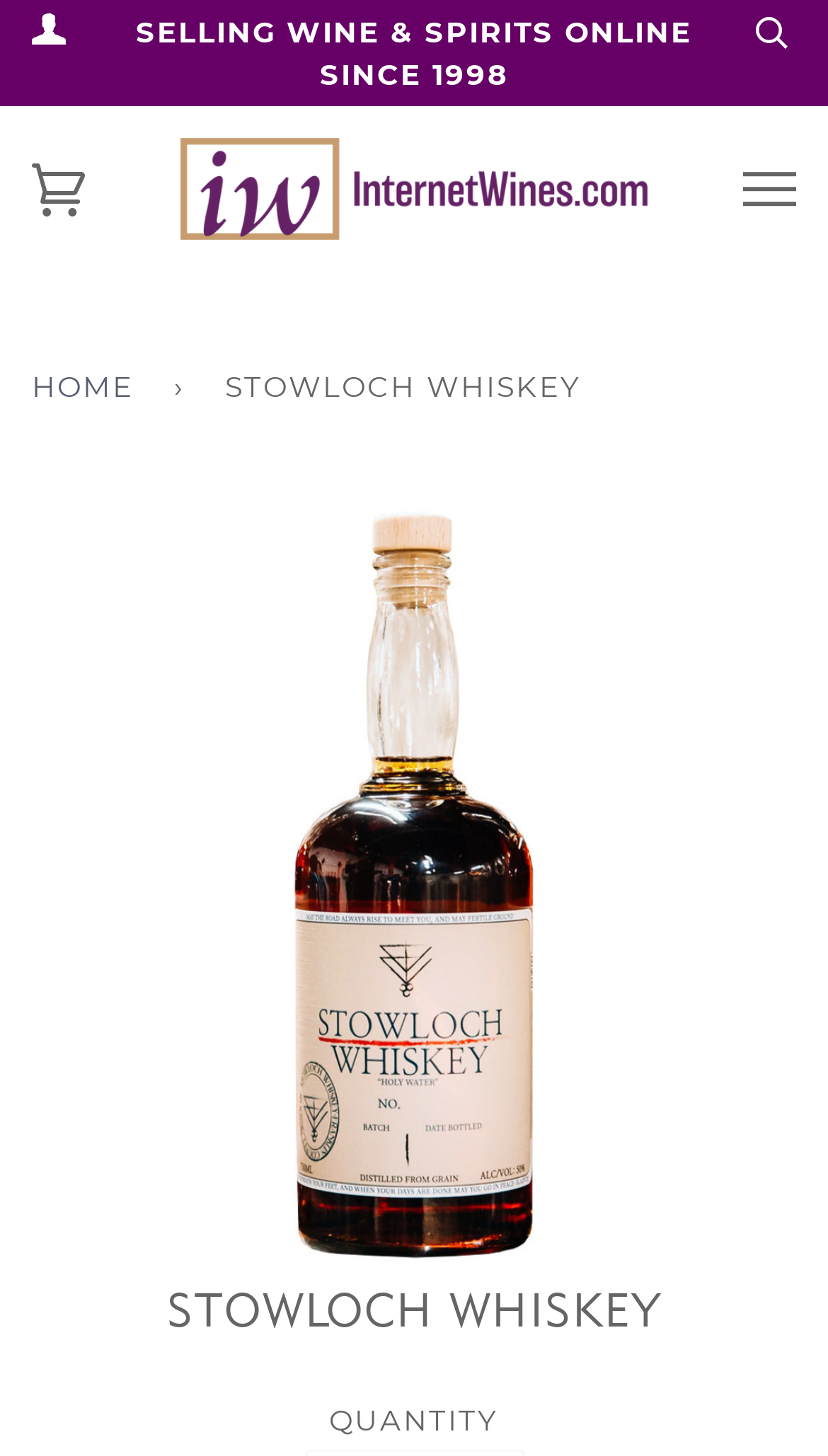Use a single word or phrase to answer the question: How many options are available in the listbox?

1